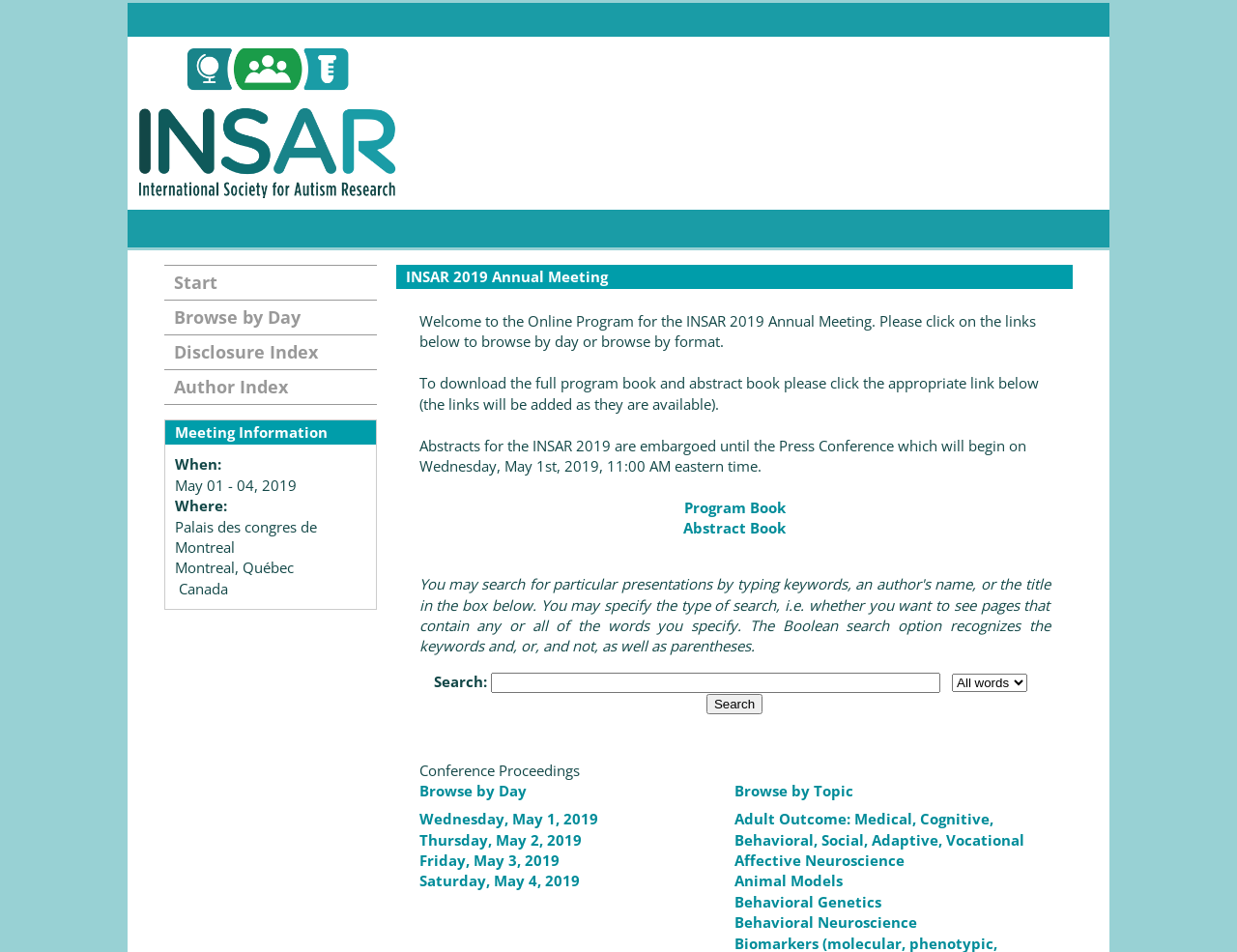Identify the bounding box coordinates for the region to click in order to carry out this instruction: "Click on the 'Coffee Semantics' link". Provide the coordinates using four float numbers between 0 and 1, formatted as [left, top, right, bottom].

None